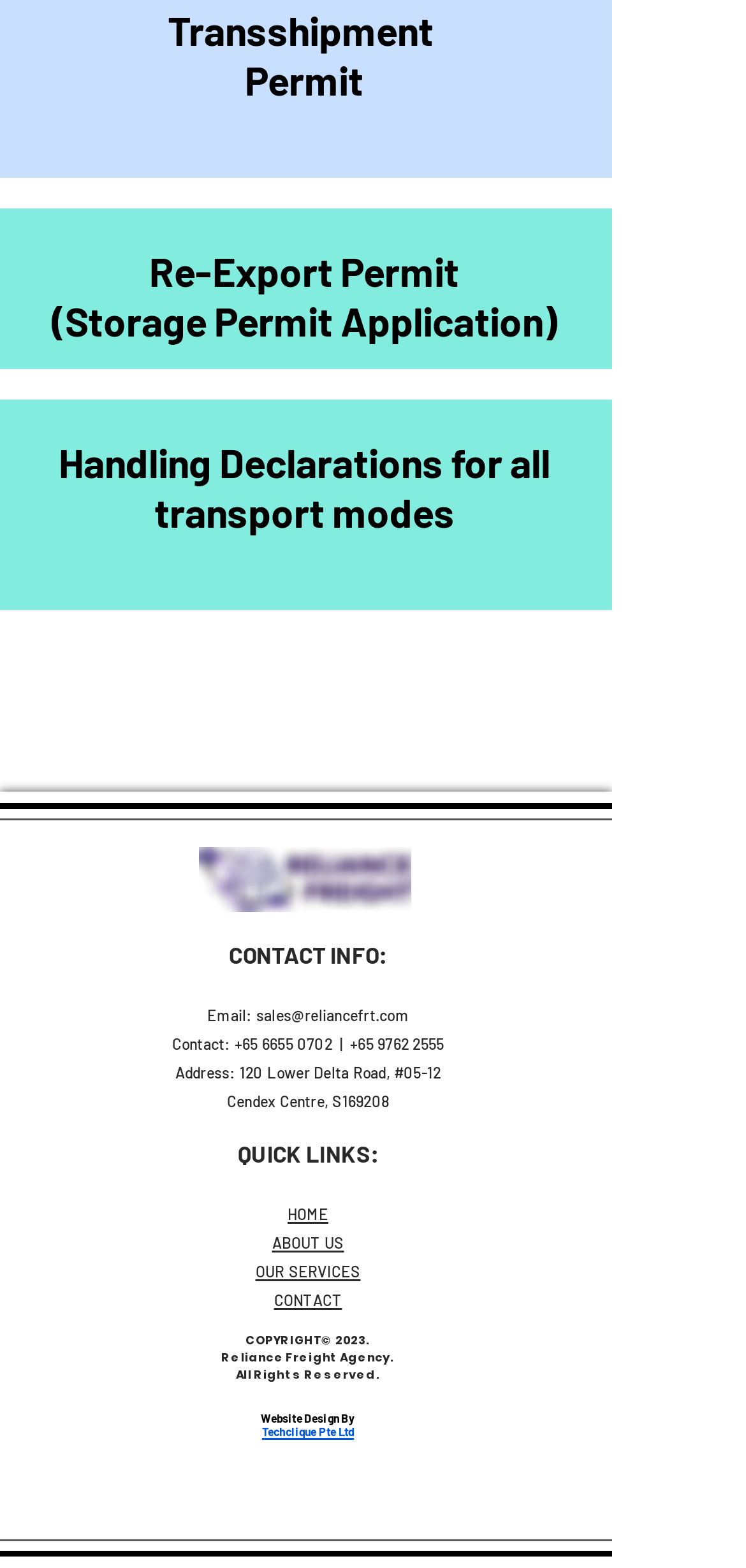What is the address of the company?
Please look at the screenshot and answer in one word or a short phrase.

120 Lower Delta Road, #05-12 Cendex Centre, S169208